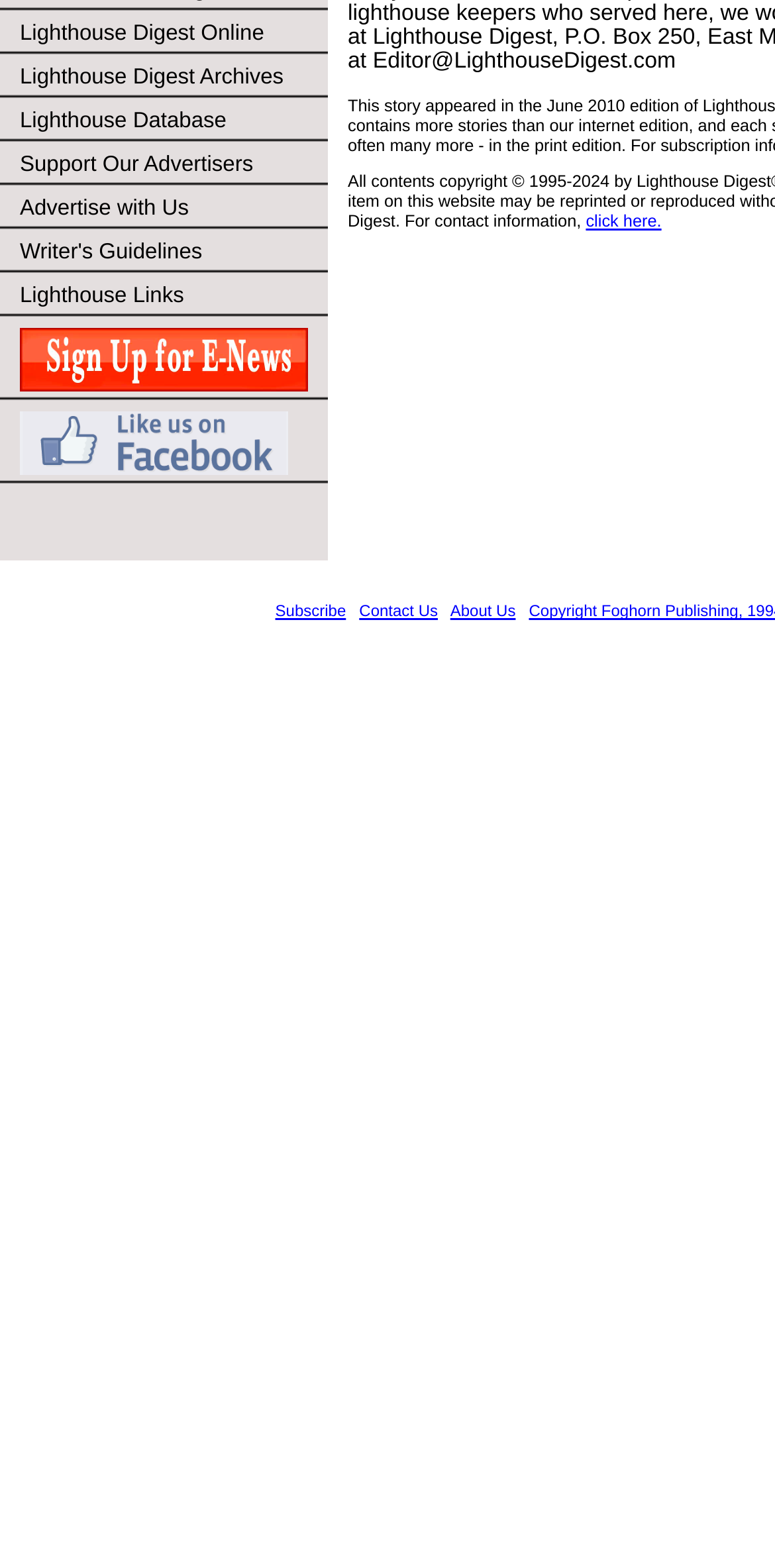Please determine the bounding box coordinates for the element with the description: "Subscribe".

[0.355, 0.384, 0.446, 0.396]